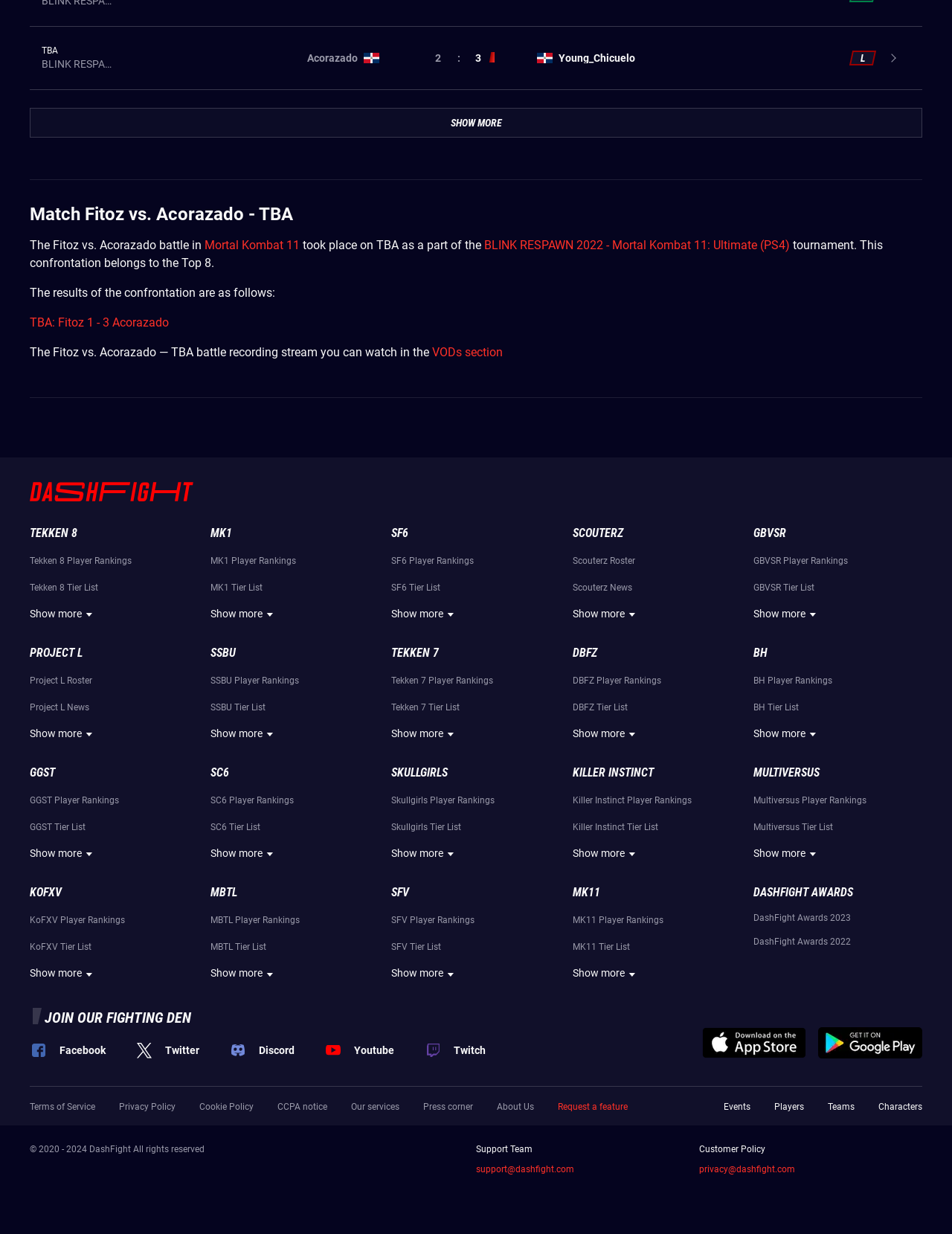Can you find the bounding box coordinates for the UI element given this description: "Show more"? Provide the coordinates as four float numbers between 0 and 1: [left, top, right, bottom].

[0.601, 0.685, 0.672, 0.698]